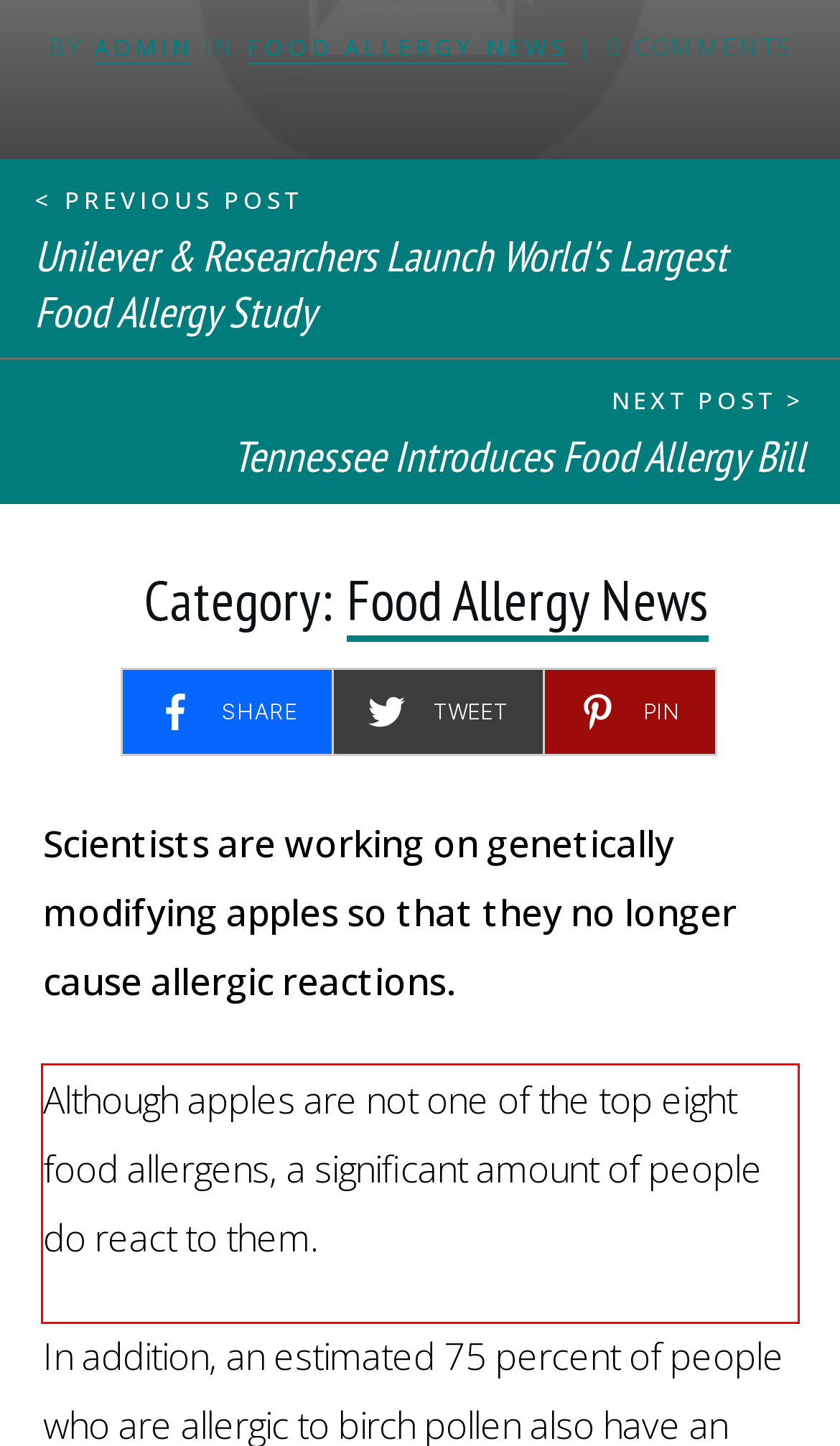You have a screenshot with a red rectangle around a UI element. Recognize and extract the text within this red bounding box using OCR.

Although apples are not one of the top eight food allergens, a significant amount of people do react to them.